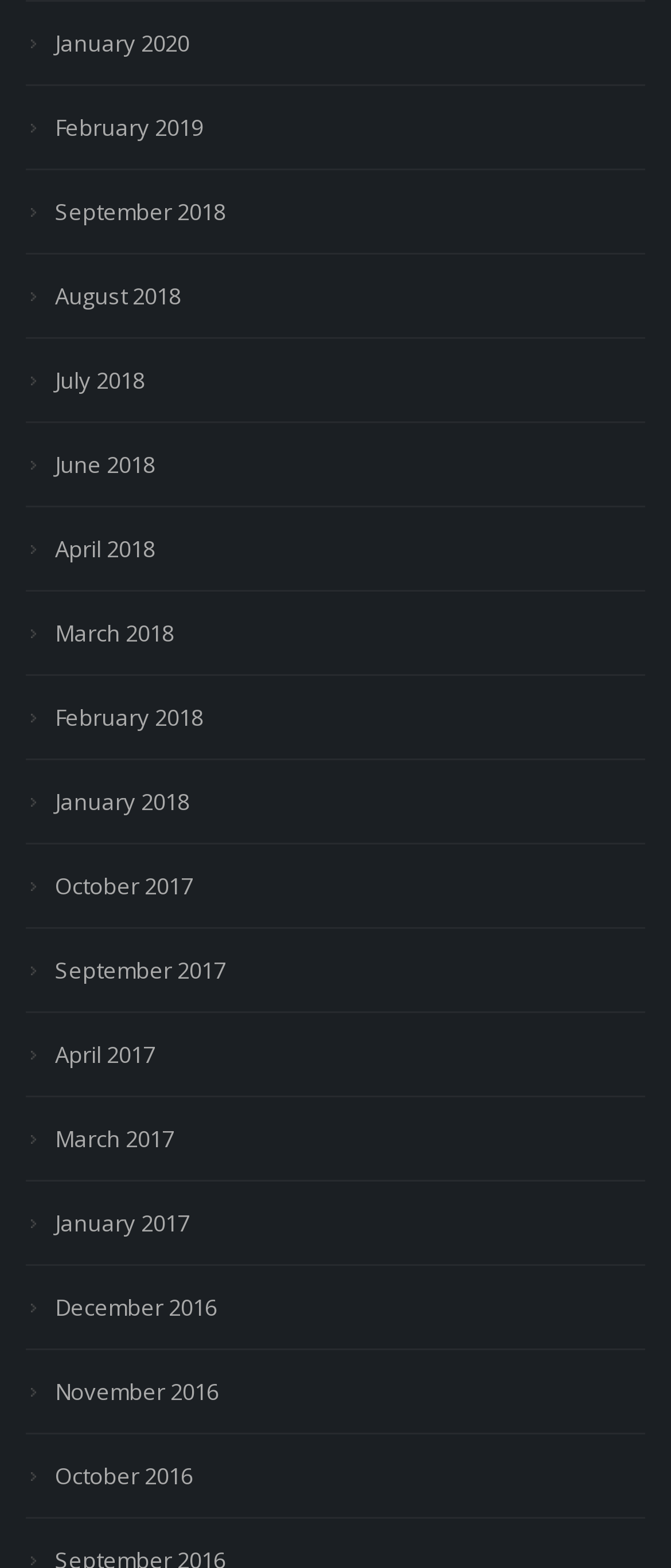Highlight the bounding box coordinates of the element that should be clicked to carry out the following instruction: "view February 2019". The coordinates must be given as four float numbers ranging from 0 to 1, i.e., [left, top, right, bottom].

[0.046, 0.071, 0.303, 0.091]